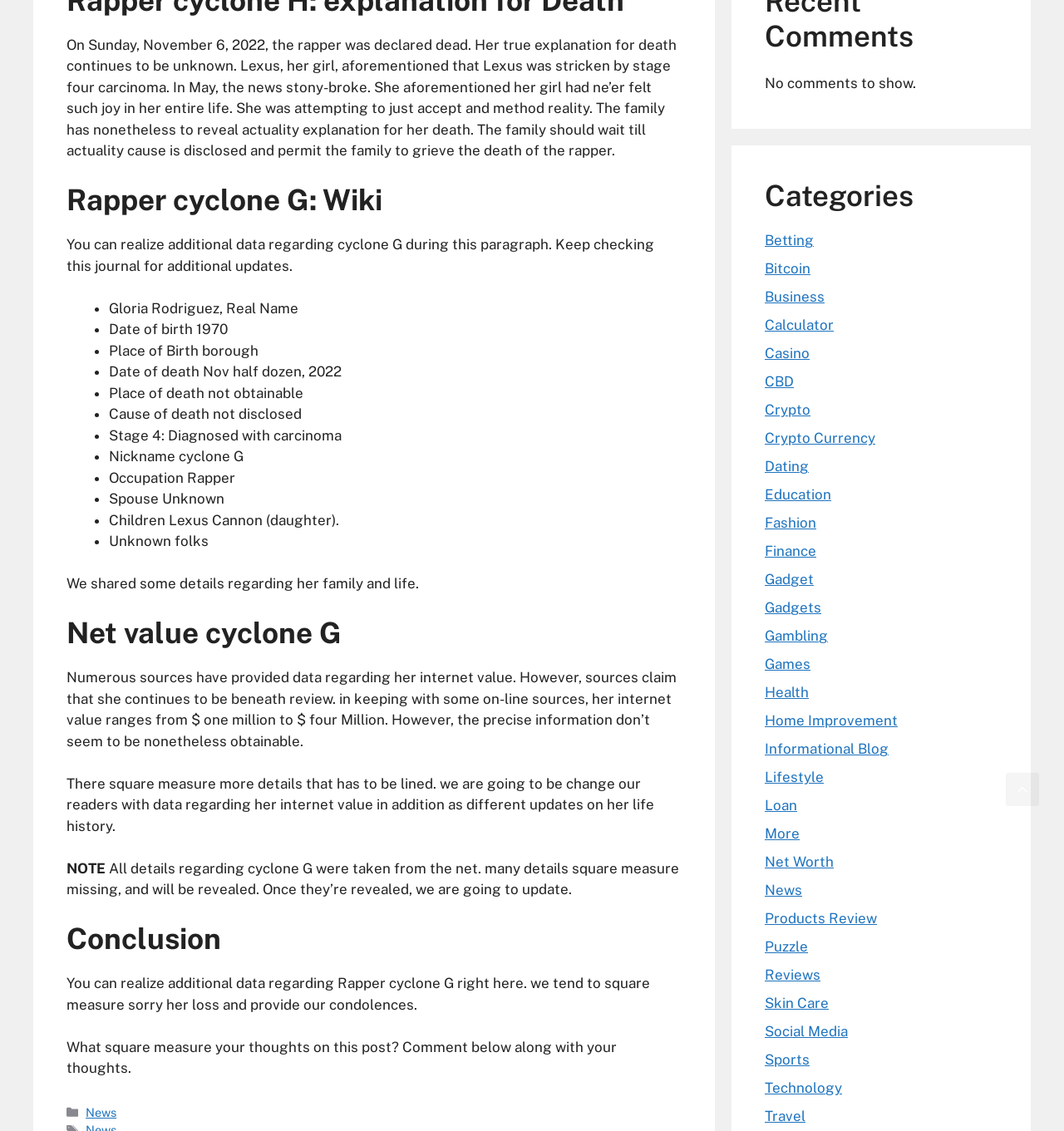Determine the coordinates of the bounding box for the clickable area needed to execute this instruction: "Click on the 'Categories' link".

[0.08, 0.976, 0.138, 0.989]